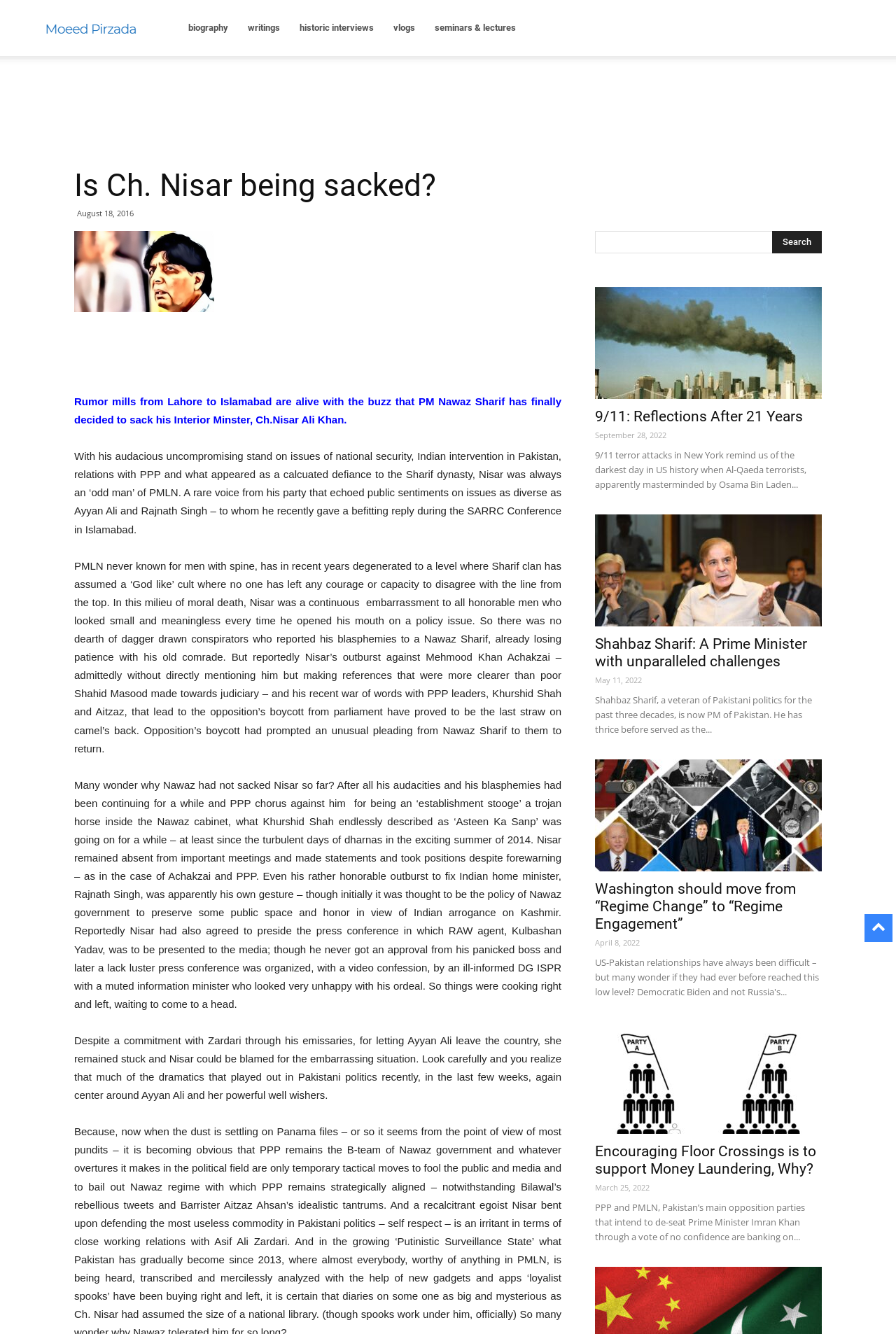Who is the author of this article?
Could you please answer the question thoroughly and with as much detail as possible?

The author of this article is Moeed Pirzada, which can be inferred from the link 'Moeed Pirzada' at the top of the webpage.